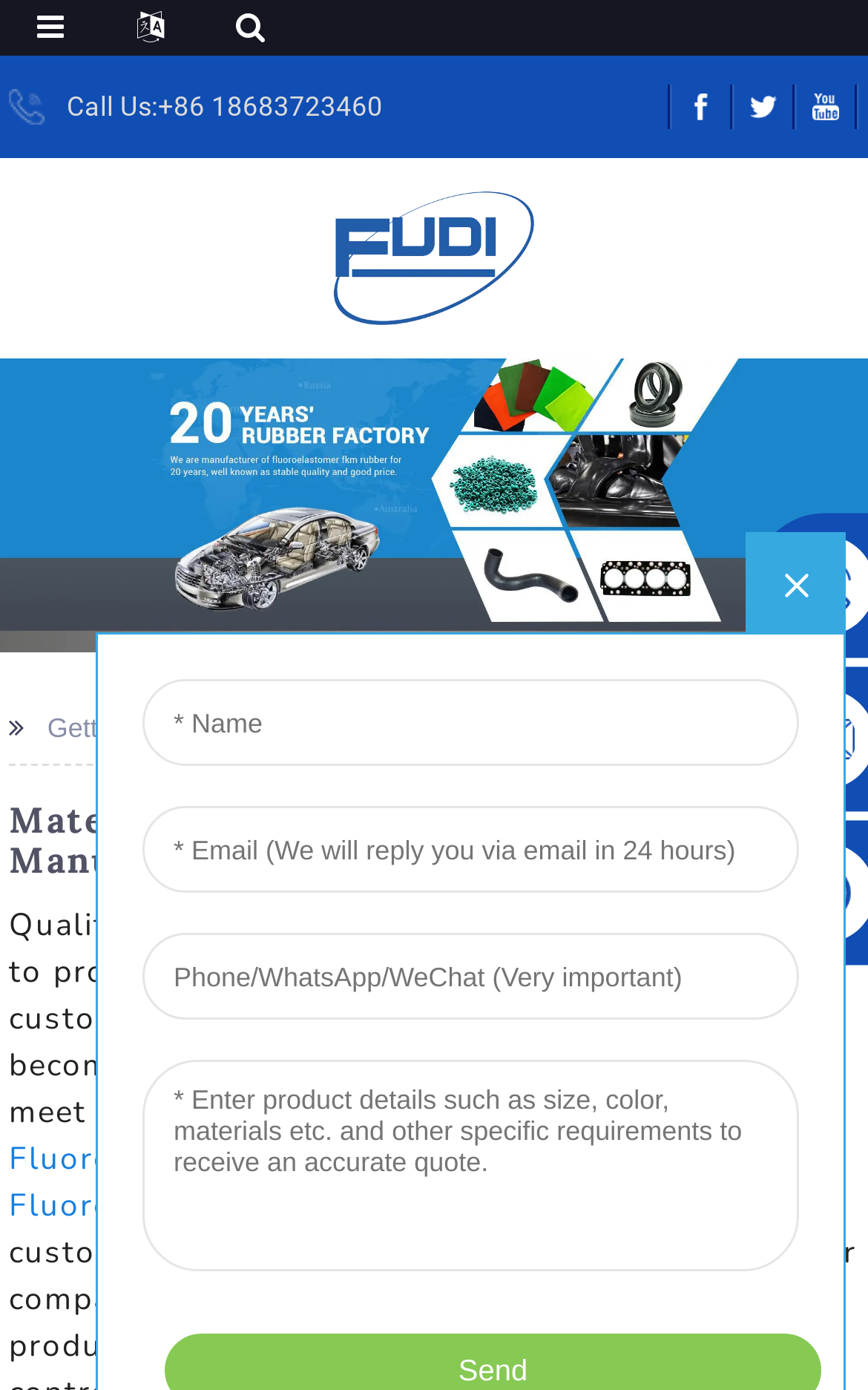Using the information in the image, give a detailed answer to the following question: How many social media links are there?

There are three social media links on the top of the webpage, each represented by an image and a link.